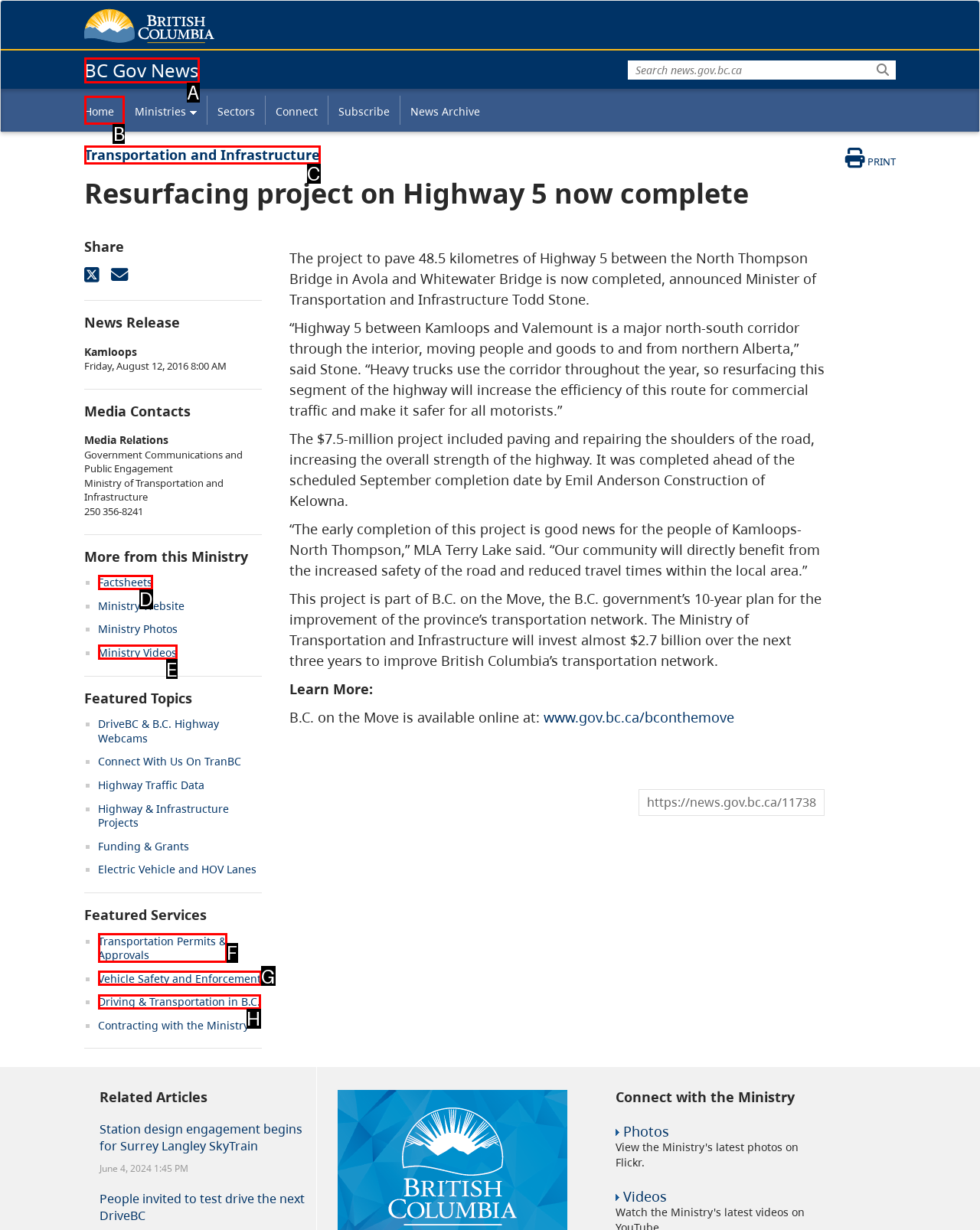Select the HTML element that should be clicked to accomplish the task: Go to Home Reply with the corresponding letter of the option.

B